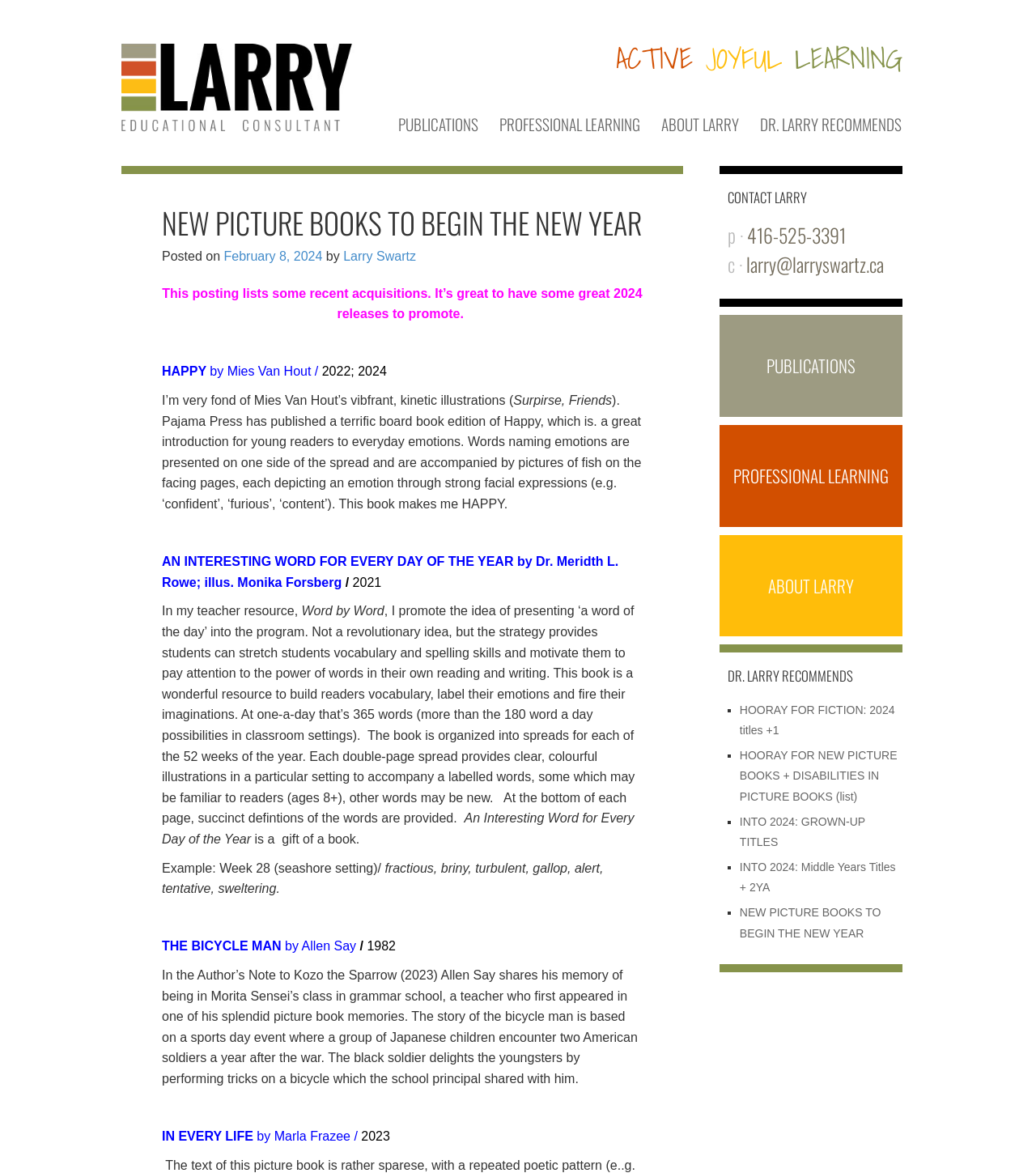Ascertain the bounding box coordinates for the UI element detailed here: "title="Larry Swartz"". The coordinates should be provided as [left, top, right, bottom] with each value being a float between 0 and 1.

[0.113, 0.067, 0.342, 0.079]